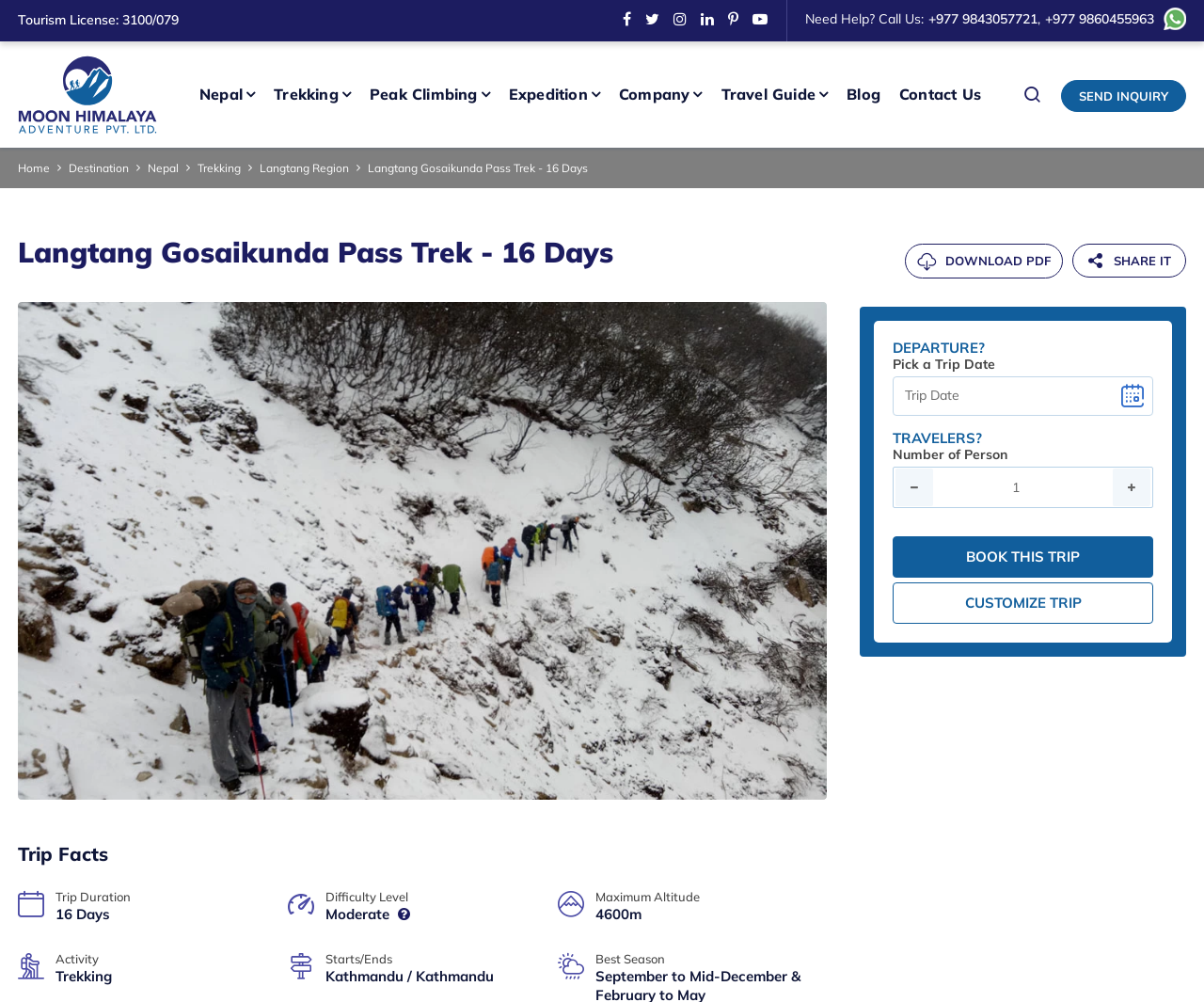From the given element description: "input value="1" name="people" value="1"", find the bounding box for the UI element. Provide the coordinates as four float numbers between 0 and 1, in the order [left, top, right, bottom].

[0.771, 0.466, 0.929, 0.506]